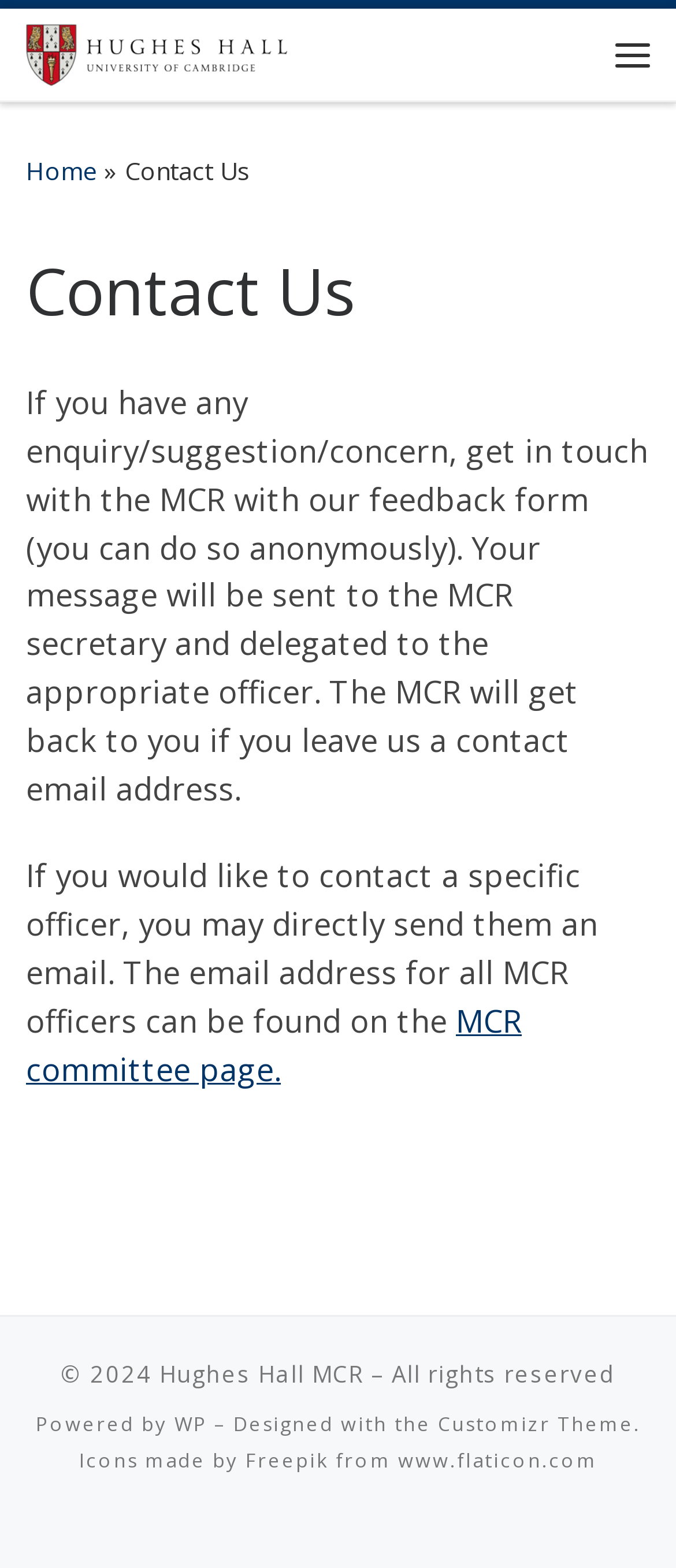Carefully examine the image and provide an in-depth answer to the question: Where can I find the email addresses of MCR officers?

According to the webpage, the email addresses of MCR officers can be found on the MCR committee page, which is linked from the sentence 'The email address for all MCR officers can be found on the...'.